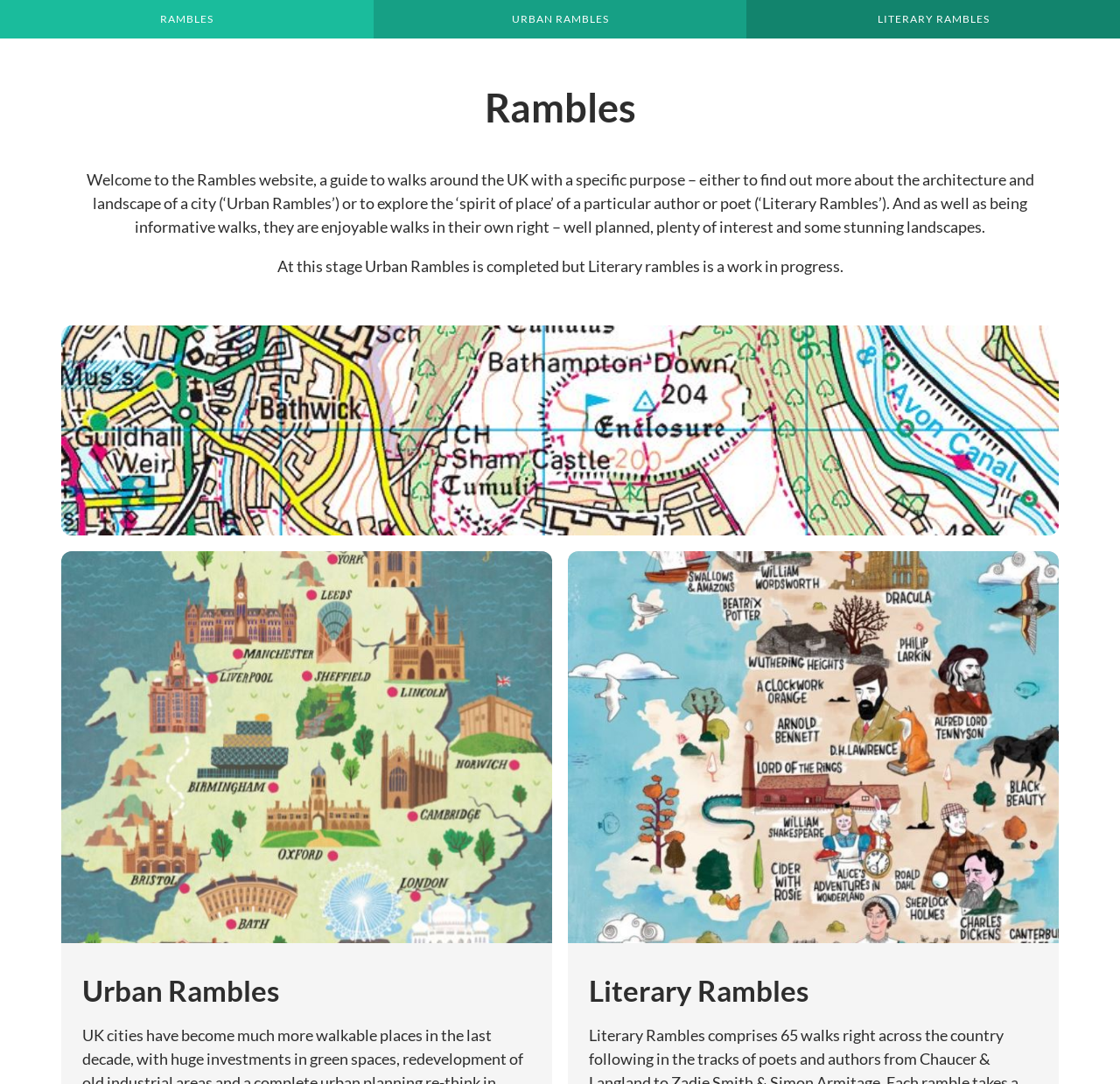Answer the question below using just one word or a short phrase: 
How many types of Rambles are available?

Two